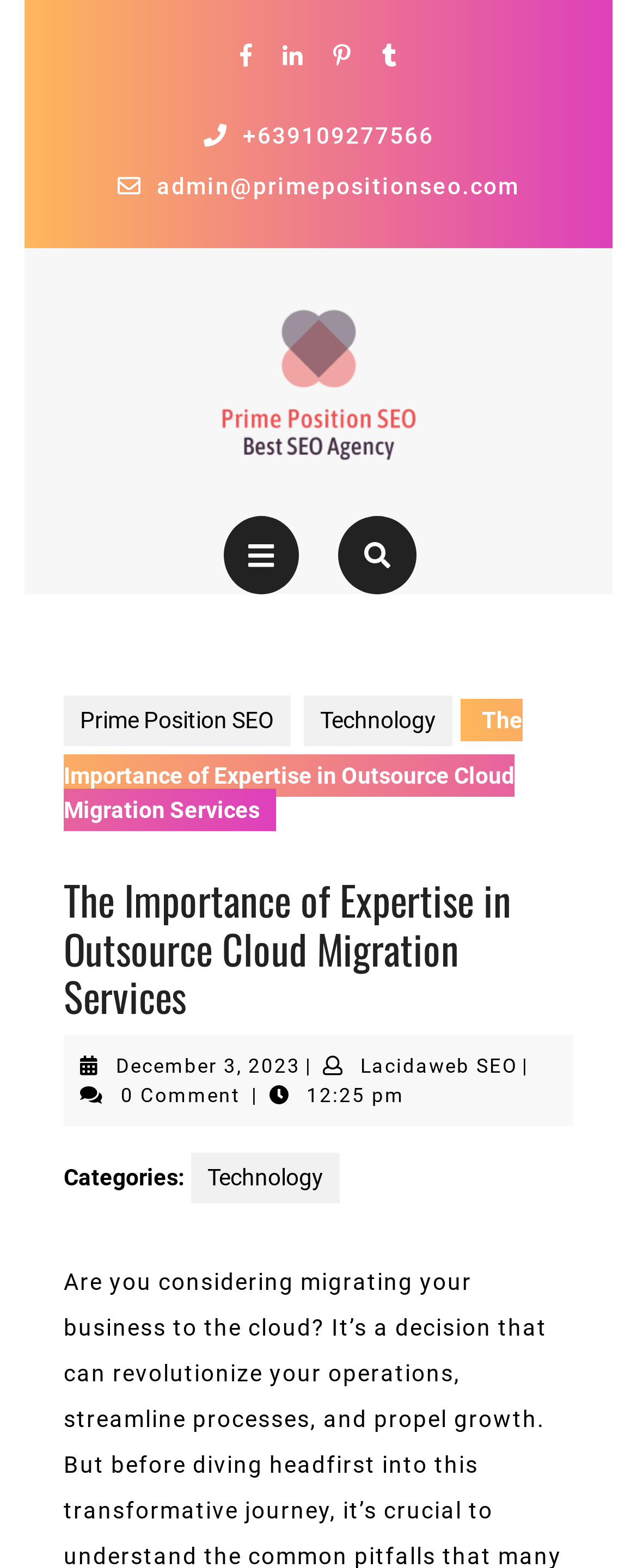Extract the bounding box coordinates for the HTML element that matches this description: "Tumblr". The coordinates should be four float numbers between 0 and 1, i.e., [left, top, right, bottom].

[0.579, 0.027, 0.644, 0.044]